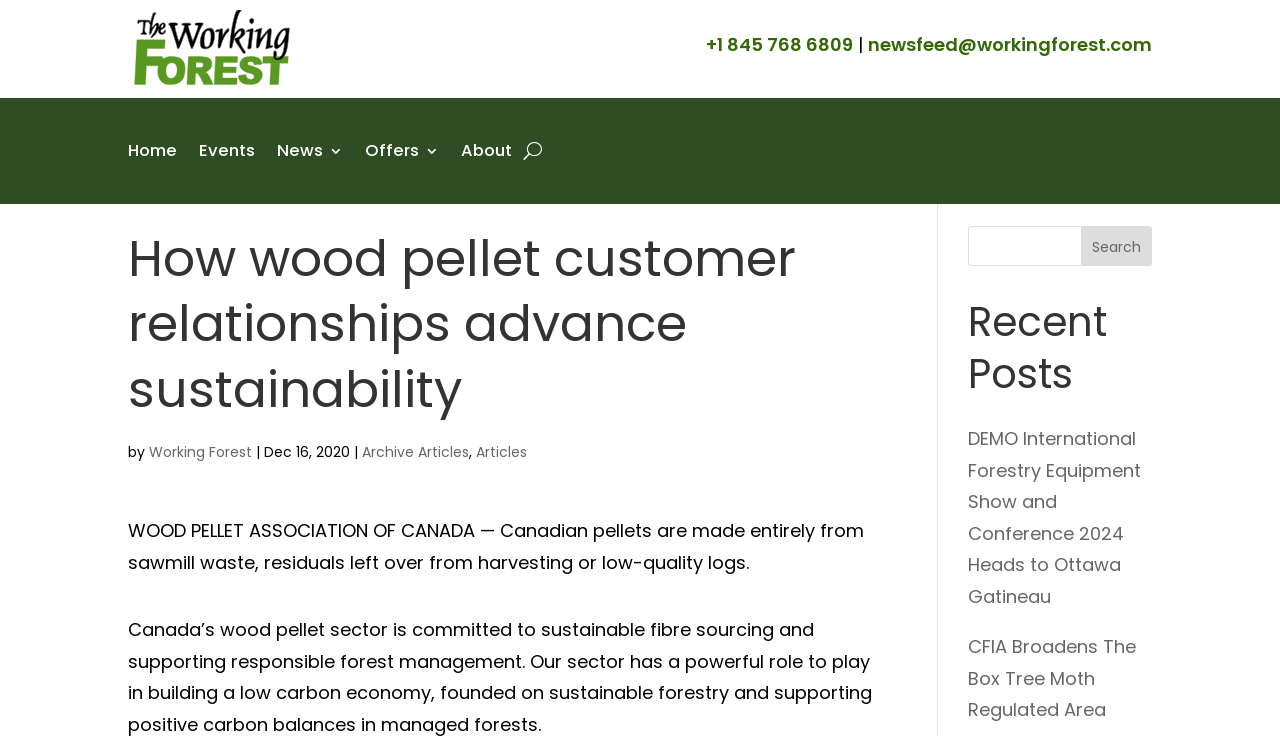What can you find in the 'Recent Posts' section?
Utilize the image to construct a detailed and well-explained answer.

The 'Recent Posts' section is located at the bottom right corner of the webpage, and it contains links to recent articles, such as 'DEMO International Forestry Equipment Show and Conference 2024 Heads to Ottawa Gatineau' and 'CFIA Broadens The Box Tree Moth Regulated Area'.